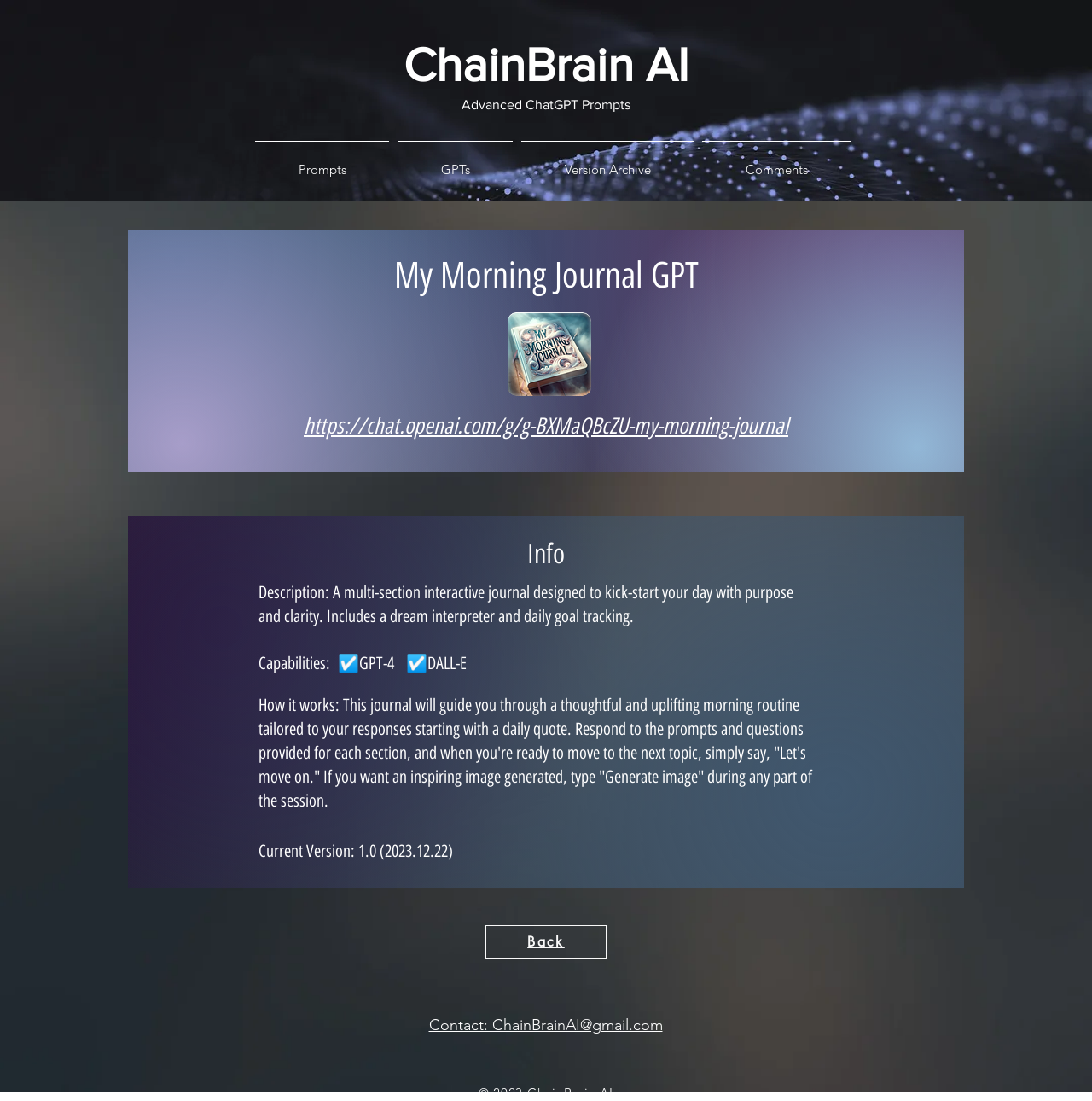Identify the bounding box coordinates for the element you need to click to achieve the following task: "Click on the ChainBrain AI link". The coordinates must be four float values ranging from 0 to 1, formatted as [left, top, right, bottom].

[0.369, 0.033, 0.63, 0.084]